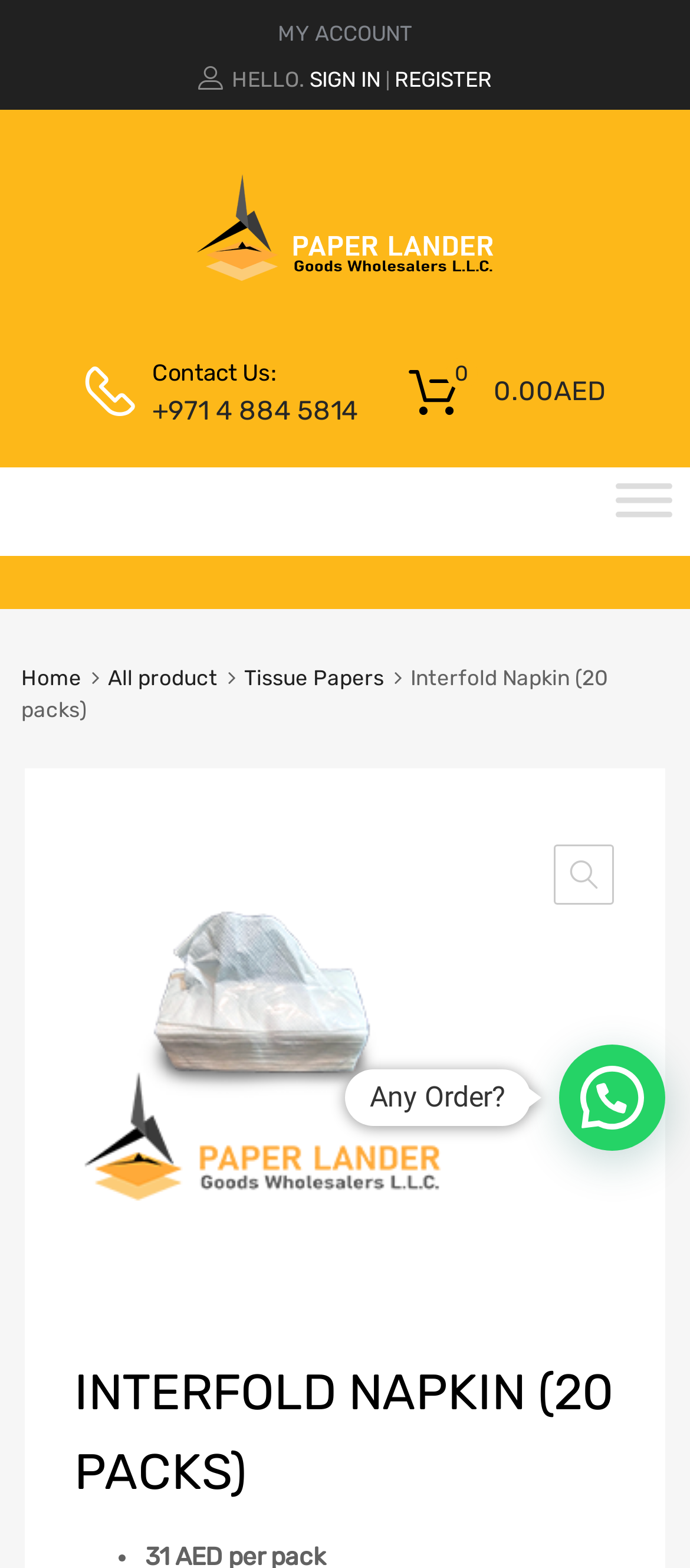Predict the bounding box of the UI element that fits this description: "Home".

[0.031, 0.424, 0.118, 0.44]